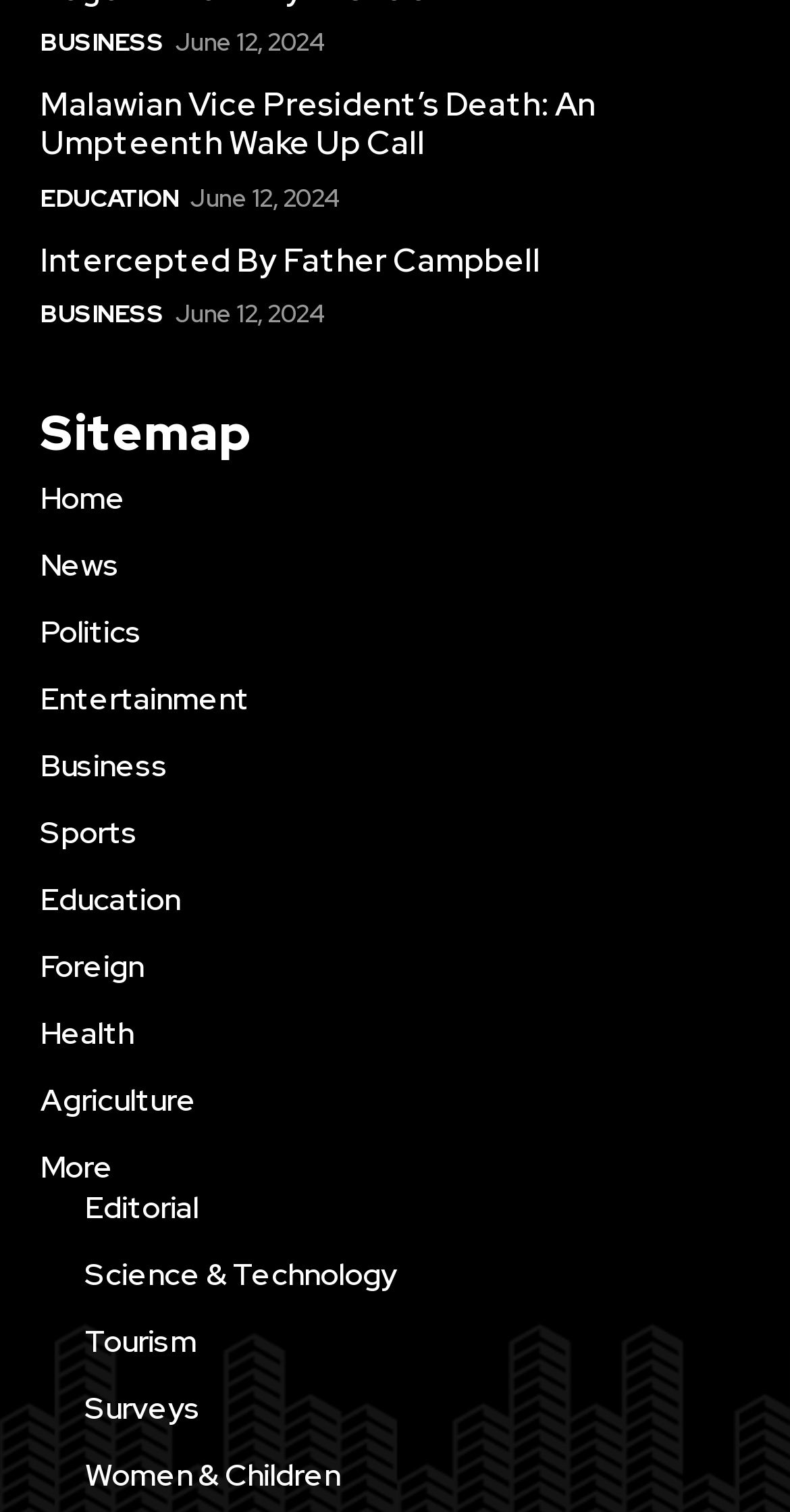What is the category of the news article 'Intercepted By Father Campbell'?
Refer to the image and offer an in-depth and detailed answer to the question.

I couldn't find any category information associated with the heading 'Intercepted By Father Campbell'. However, I noticed that there are links to different categories such as 'BUSINESS', 'EDUCATION', etc. above and below the heading, but none of them are directly associated with this article.